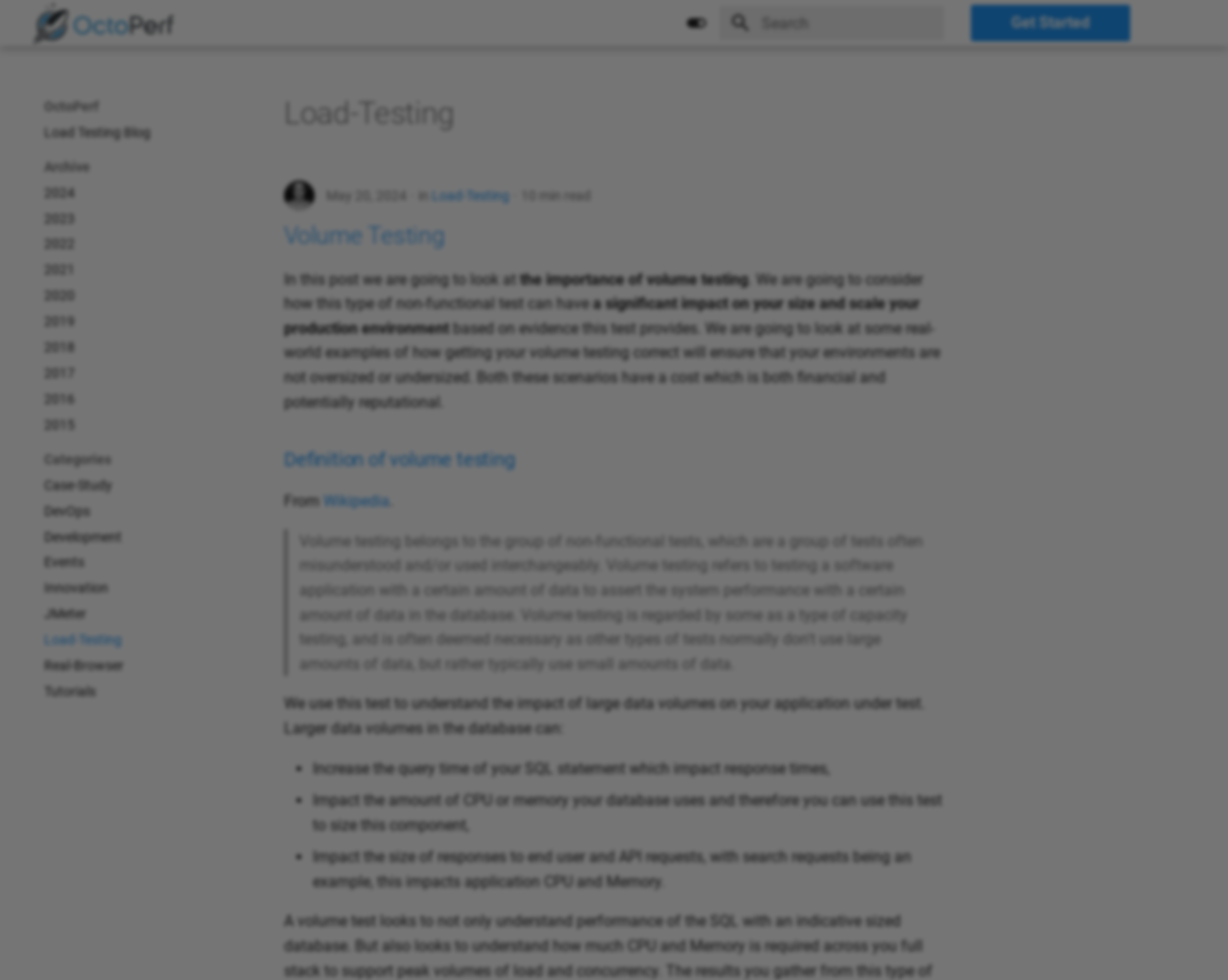Please determine the bounding box coordinates of the area that needs to be clicked to complete this task: 'Get started'. The coordinates must be four float numbers between 0 and 1, formatted as [left, top, right, bottom].

[0.791, 0.005, 0.92, 0.042]